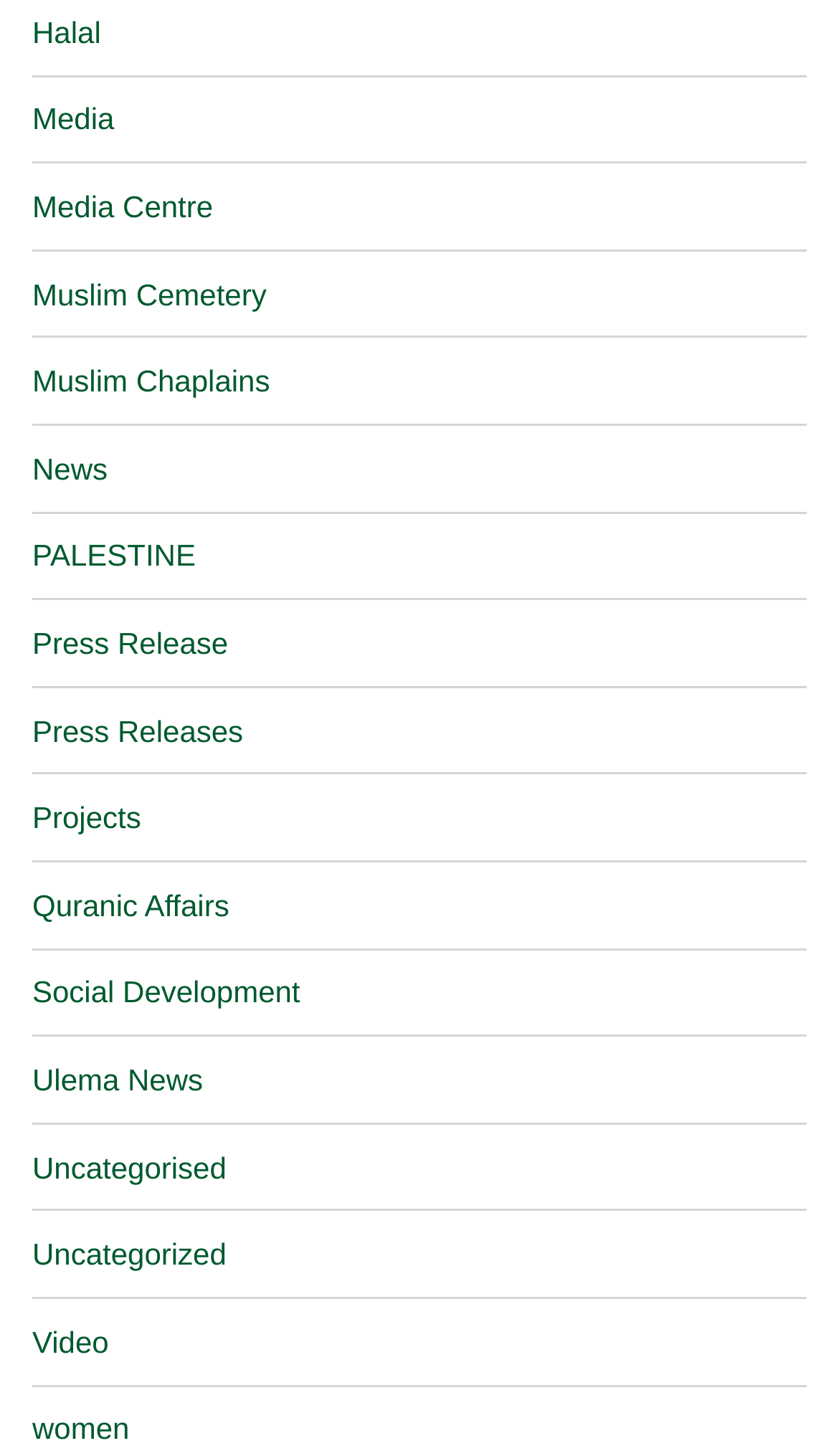Indicate the bounding box coordinates of the element that must be clicked to execute the instruction: "Read Ulema News". The coordinates should be given as four float numbers between 0 and 1, i.e., [left, top, right, bottom].

[0.038, 0.73, 0.242, 0.753]